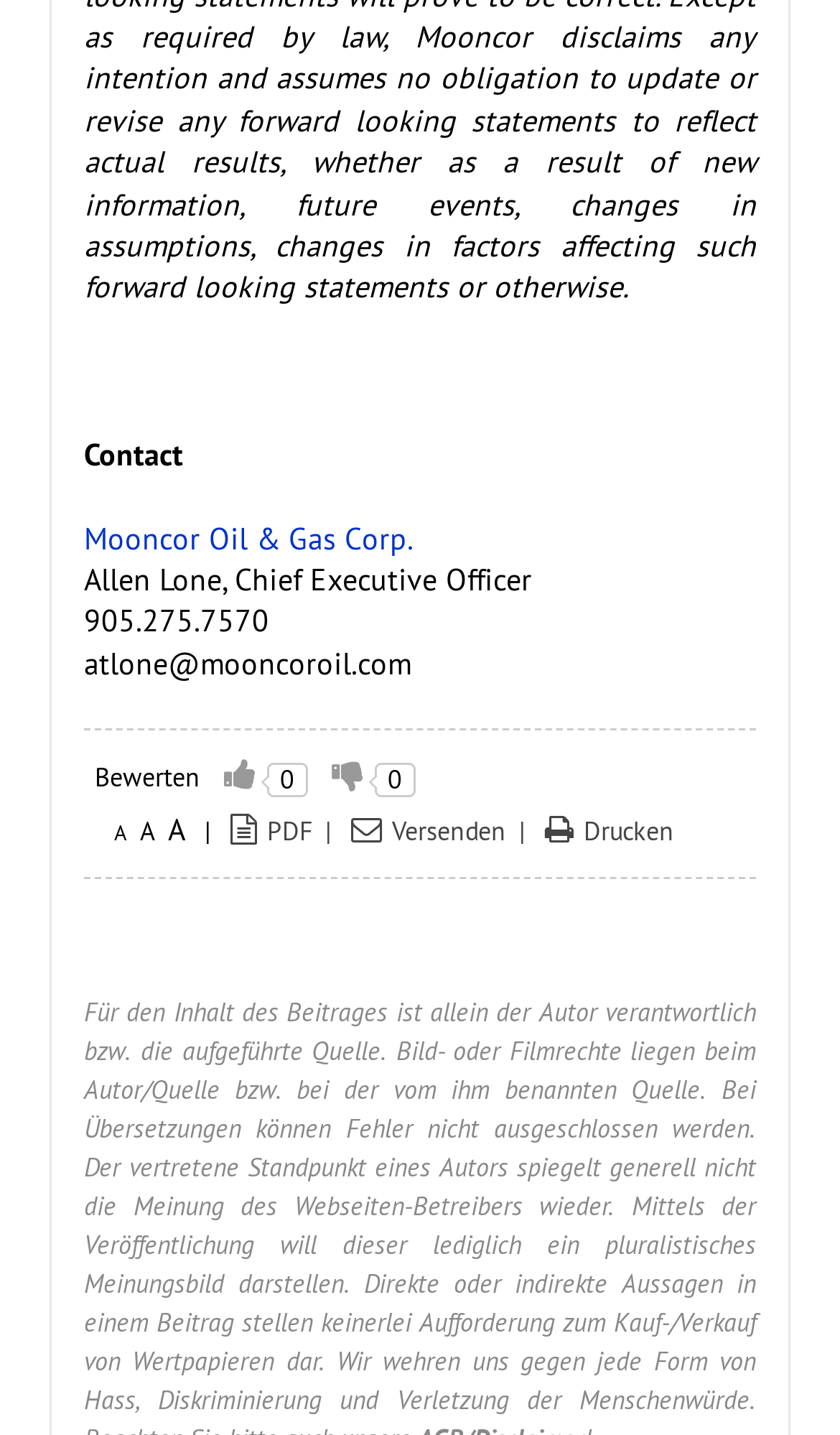Please locate the bounding box coordinates of the element that should be clicked to complete the given instruction: "Download the PDF".

[0.274, 0.568, 0.395, 0.59]